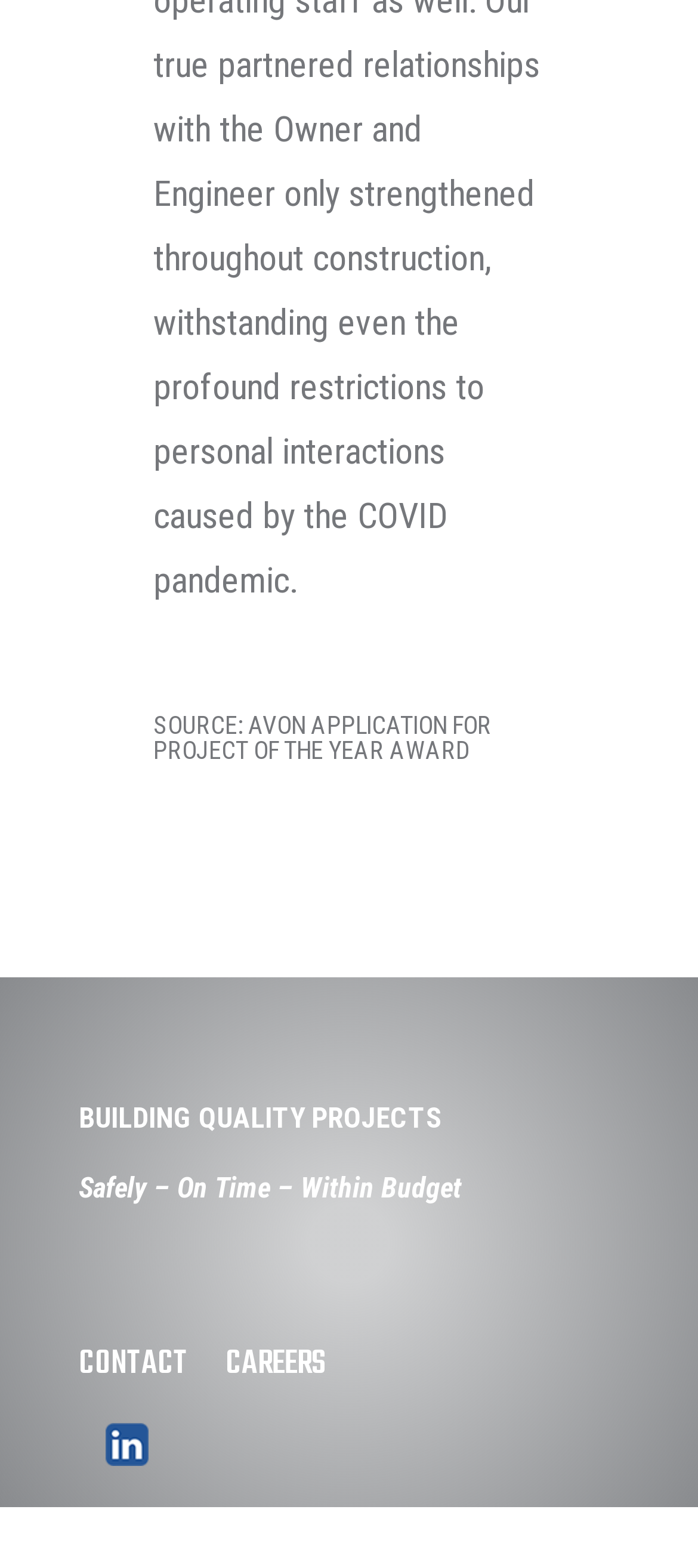Determine the bounding box for the UI element described here: "FORWARD DANCE COMPANY".

None